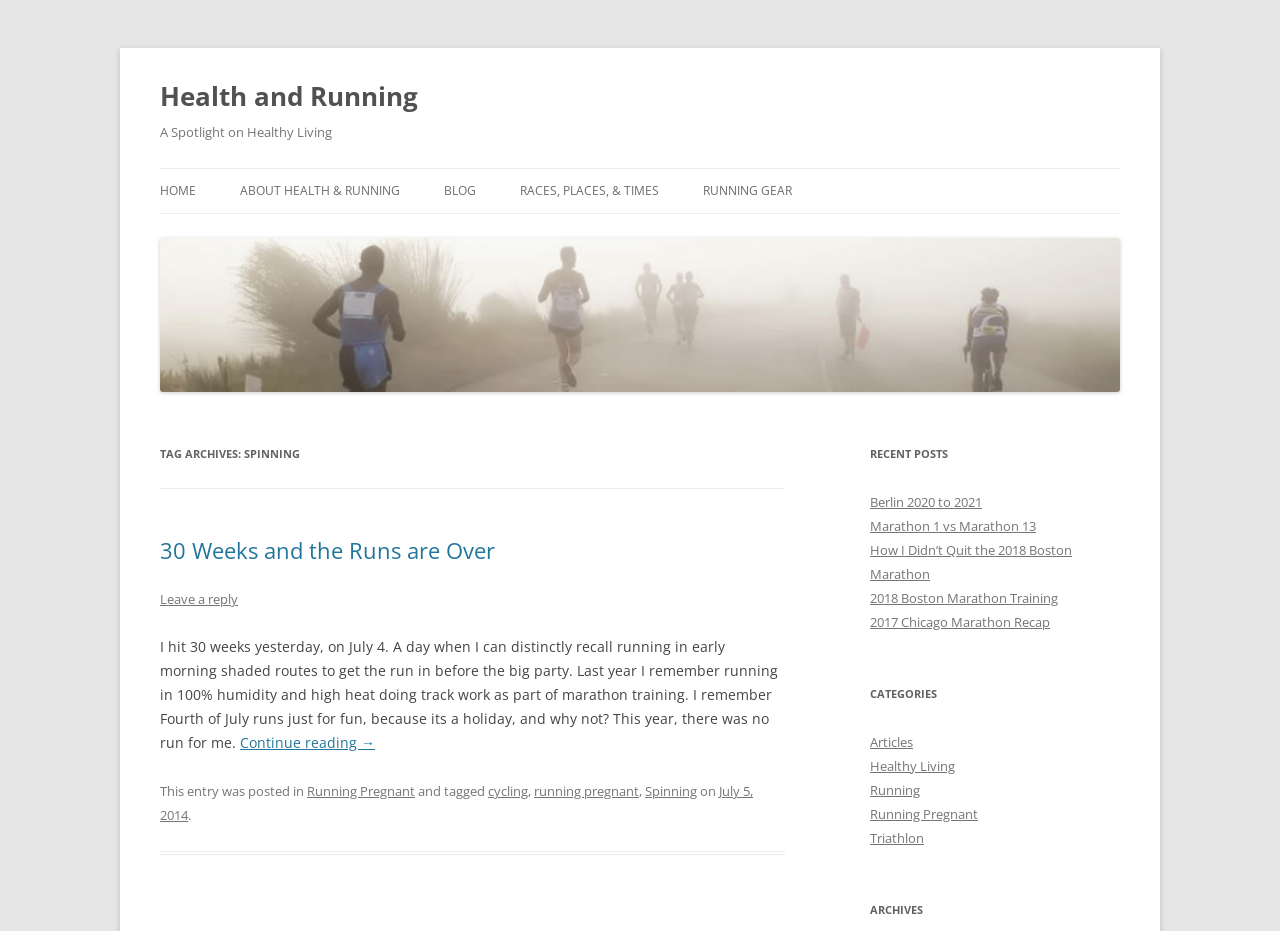Based on what you see in the screenshot, provide a thorough answer to this question: What is the tag of the blog post '30 Weeks and the Runs are Over'?

I determined the answer by looking at the link element with the text 'Spinning' which is a child of the footer element and is part of the tags section.